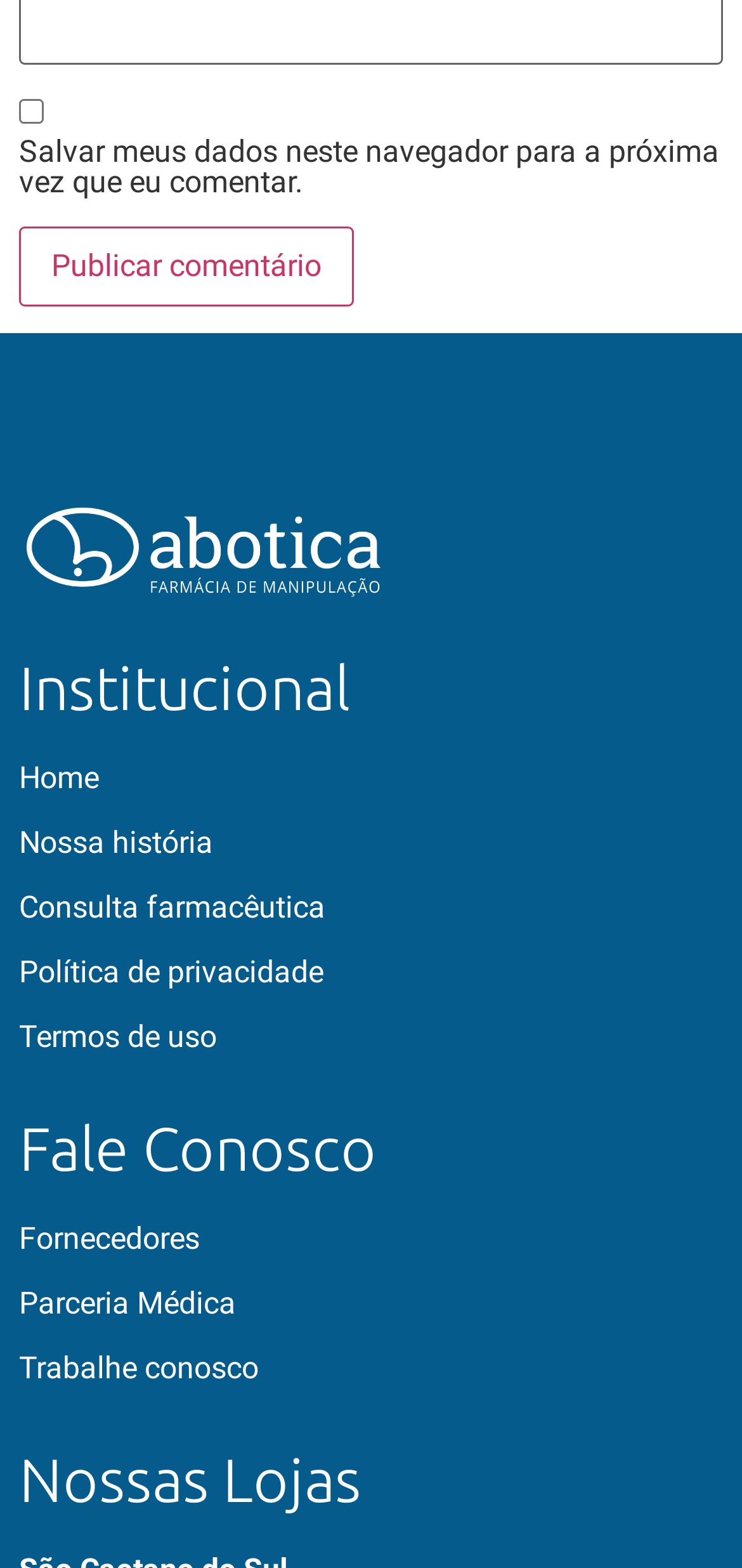Locate the bounding box coordinates of the clickable element to fulfill the following instruction: "Visit Nossas Lojas". Provide the coordinates as four float numbers between 0 and 1 in the format [left, top, right, bottom].

[0.026, 0.924, 0.769, 0.963]